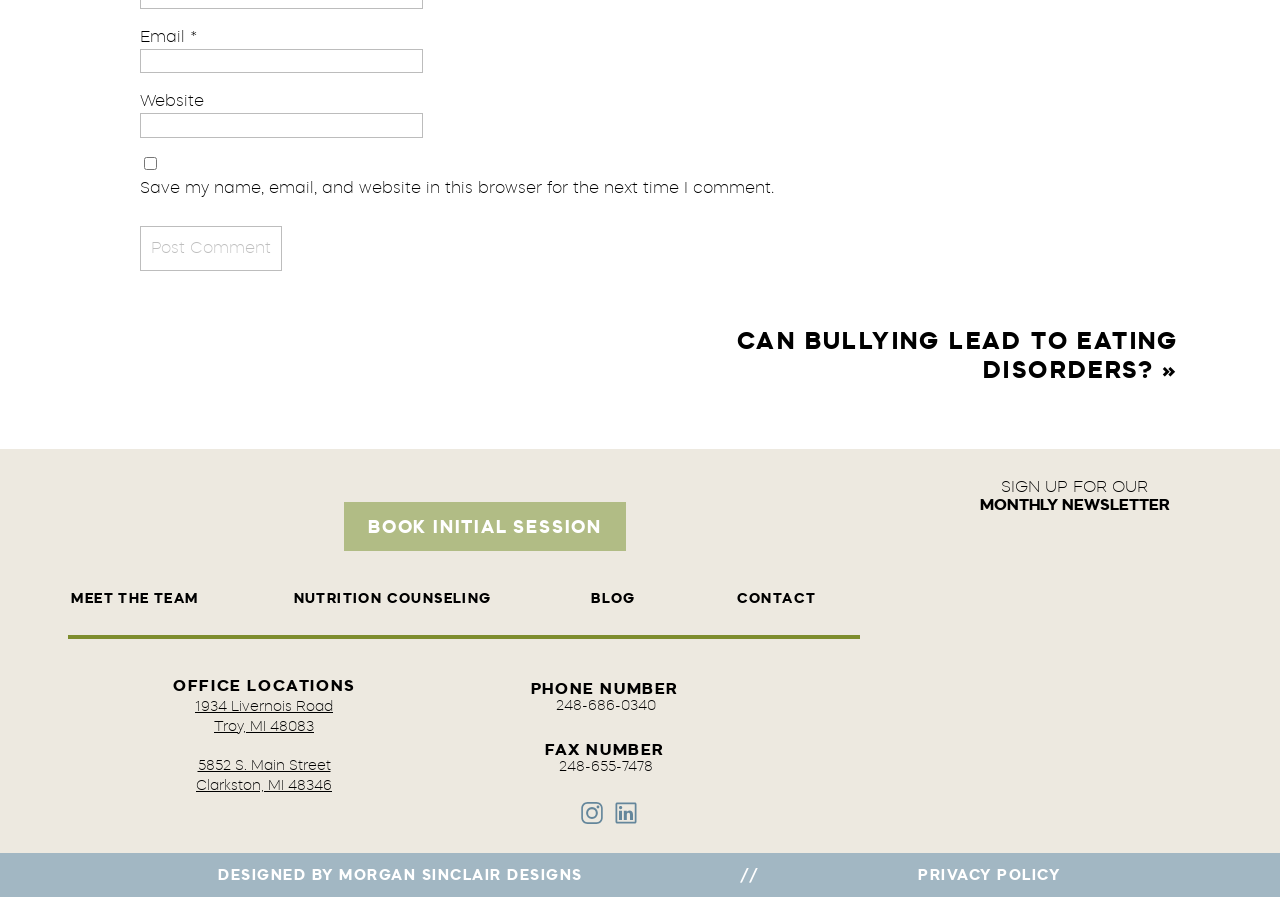Answer the question below in one word or phrase:
What is the purpose of the 'BOOK INITIAL SESSION' button?

To schedule an initial session